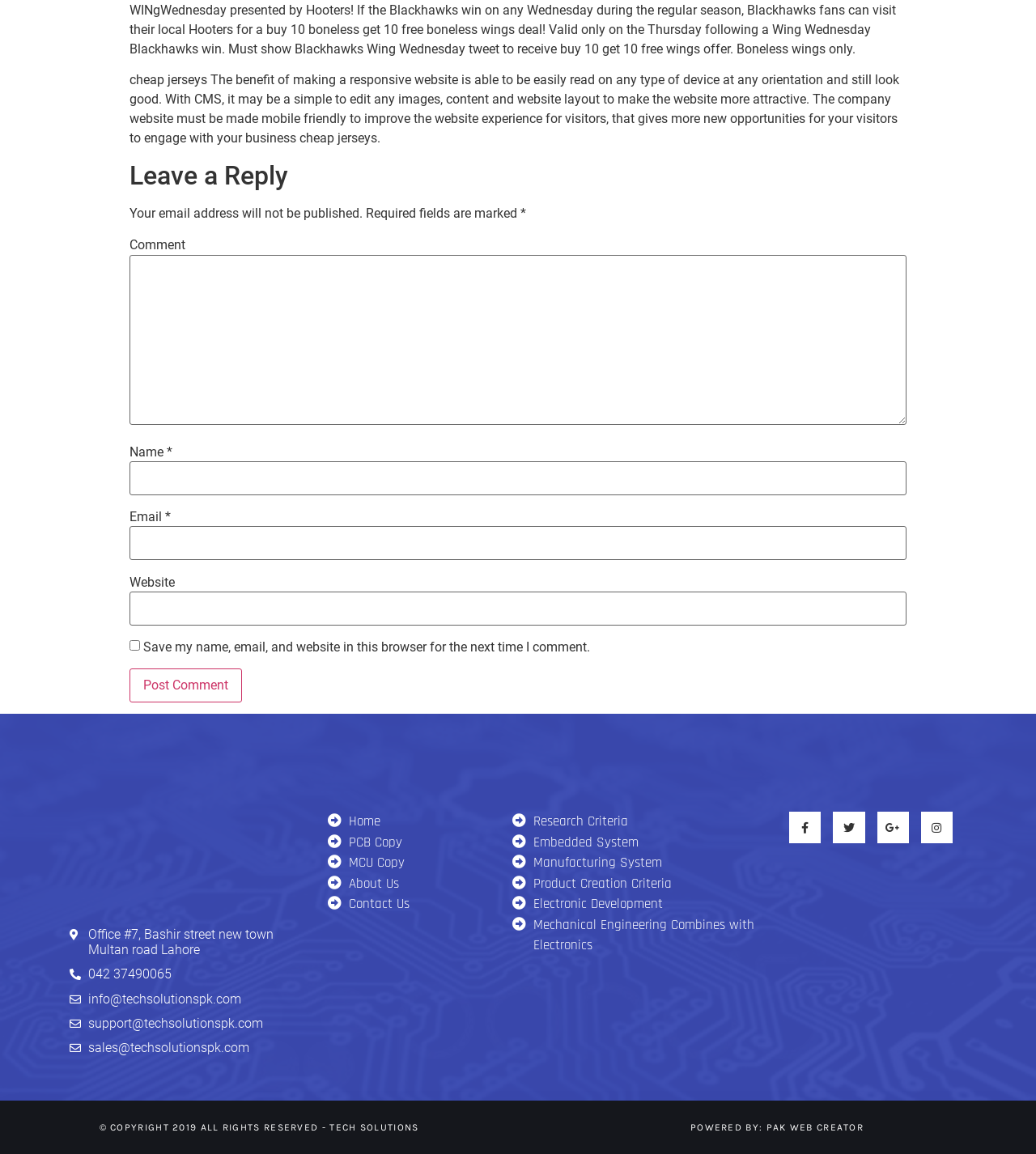Identify the bounding box coordinates of the area that should be clicked in order to complete the given instruction: "Visit Home page". The bounding box coordinates should be four float numbers between 0 and 1, i.e., [left, top, right, bottom].

[0.317, 0.703, 0.47, 0.721]